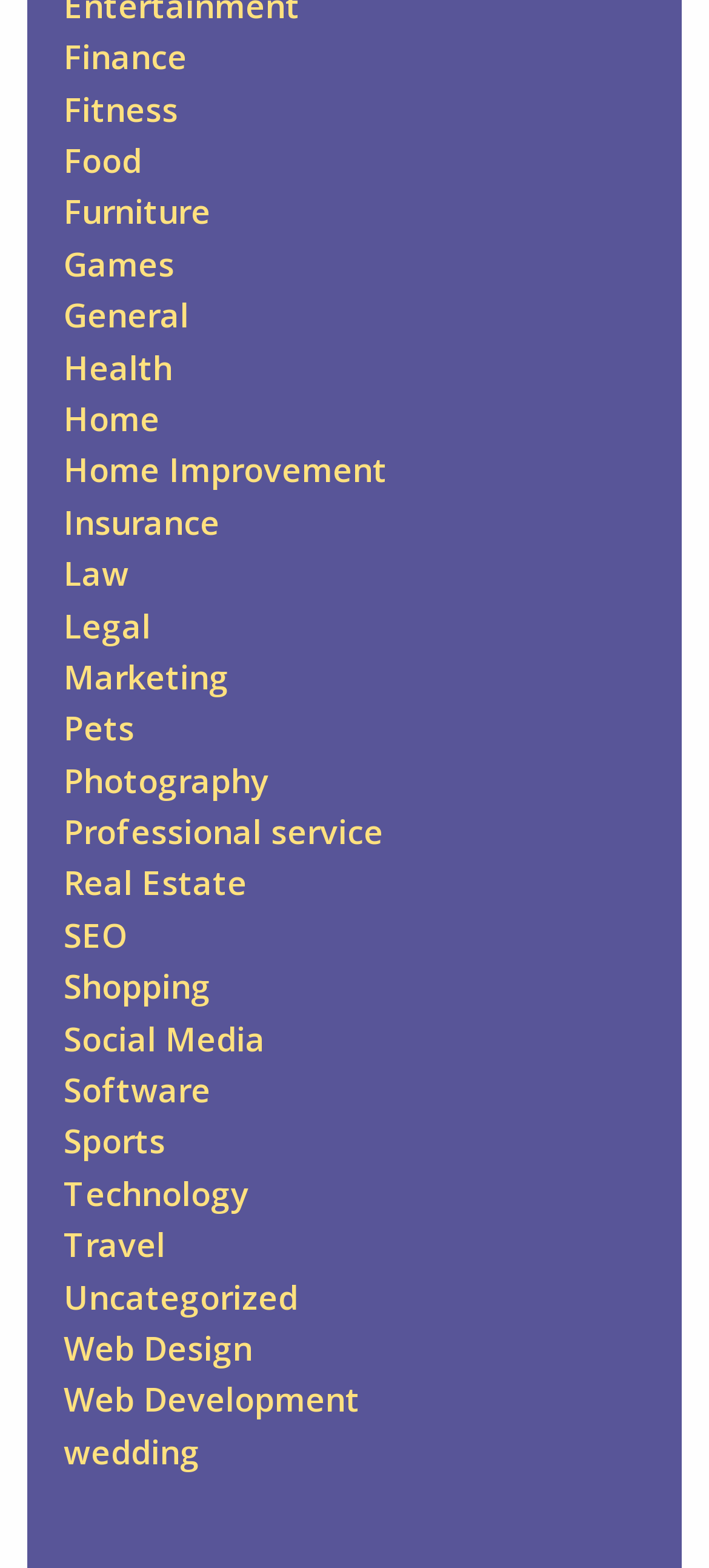Please find the bounding box coordinates of the element that needs to be clicked to perform the following instruction: "Visit Travel". The bounding box coordinates should be four float numbers between 0 and 1, represented as [left, top, right, bottom].

[0.09, 0.78, 0.233, 0.808]